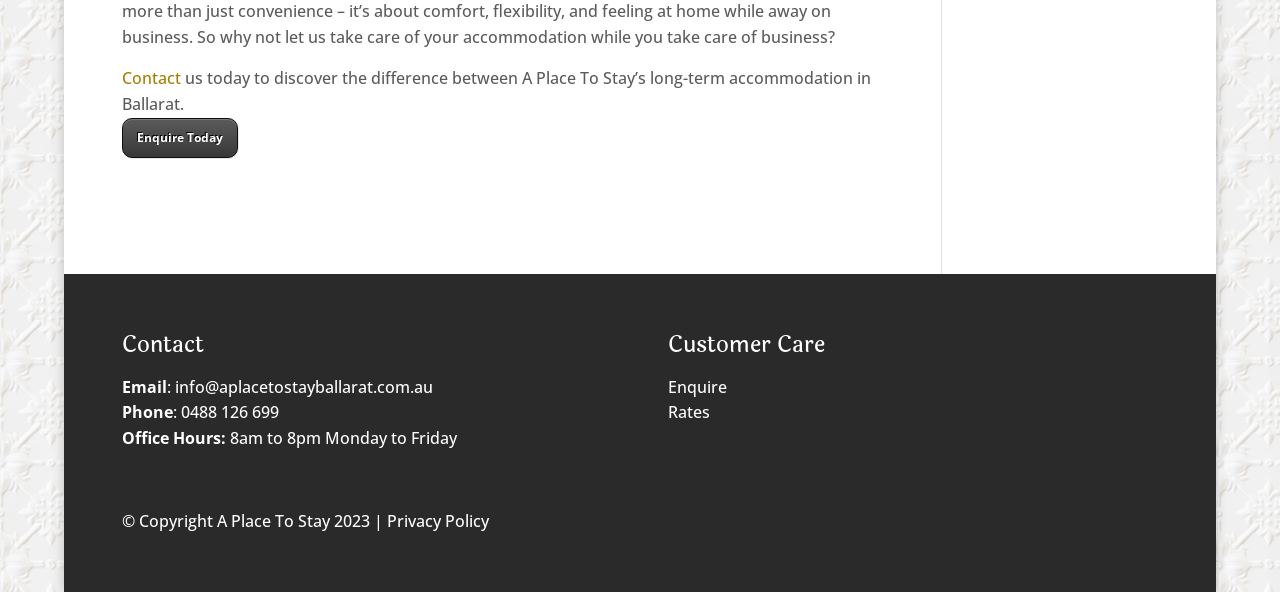What is the phone number to contact A Place To Stay?
Your answer should be a single word or phrase derived from the screenshot.

0488 126 699